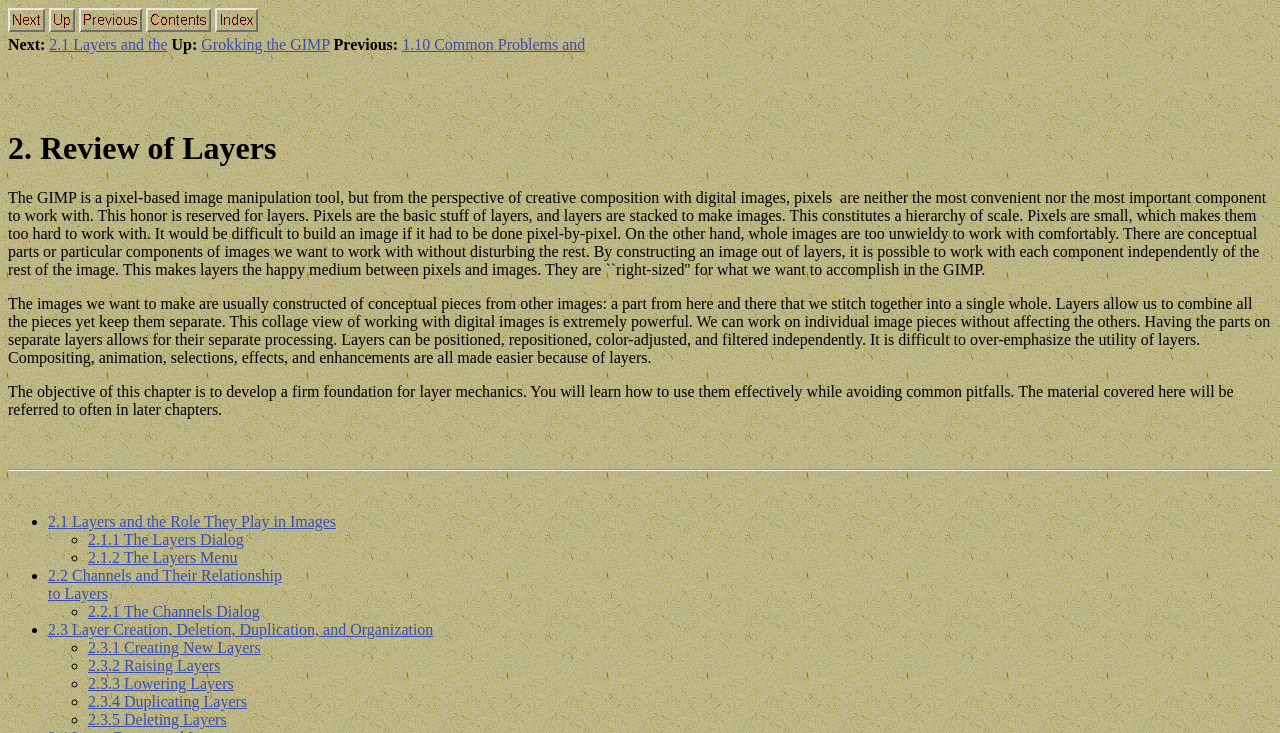Determine the main heading text of the webpage.

    
2. Review of Layers